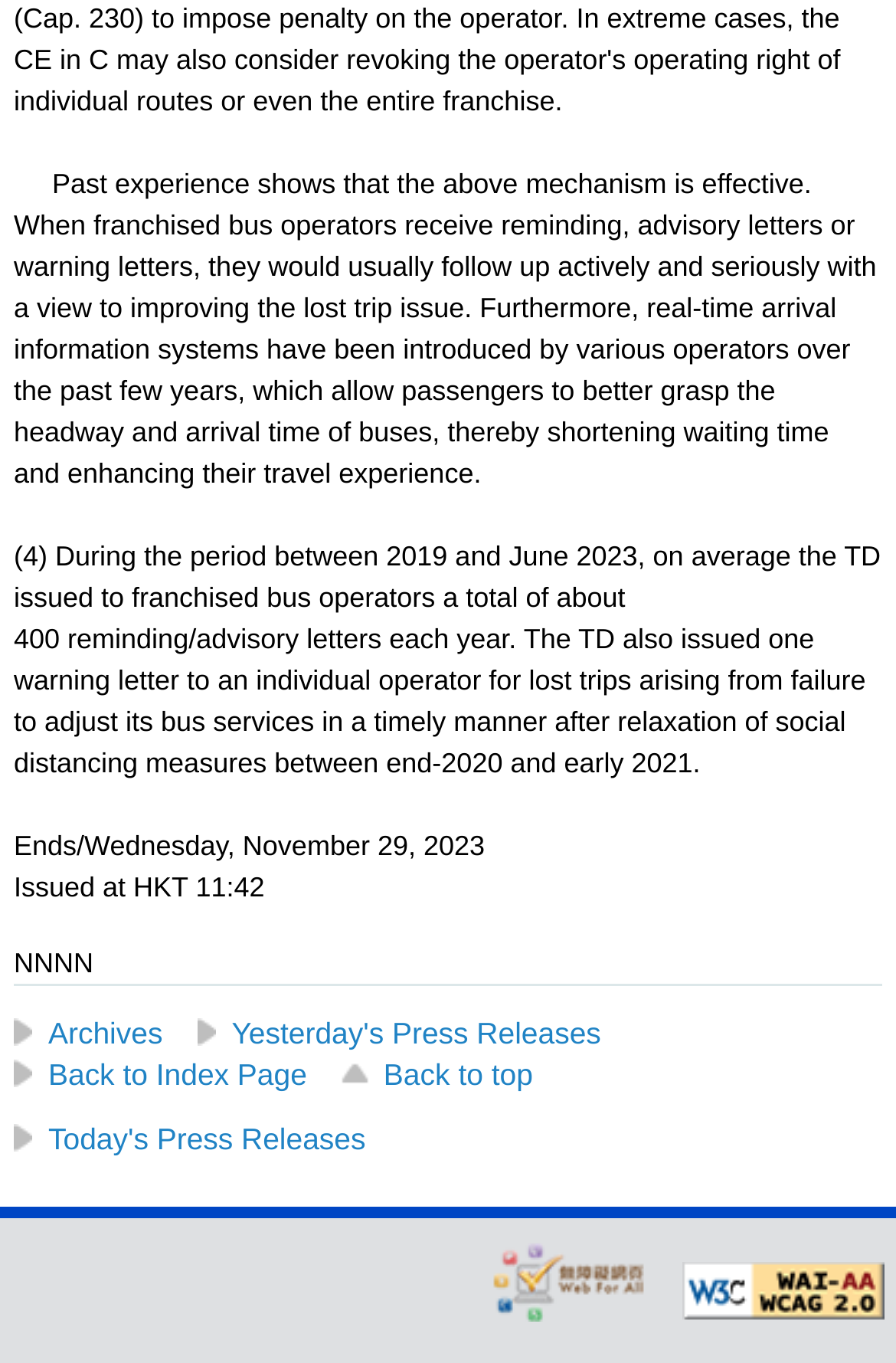Analyze the image and give a detailed response to the question:
What is the link at the bottom of the webpage?

I found the link by looking at the bottom of the webpage and seeing the link 'Back to top' which is located at the bottom of the webpage.